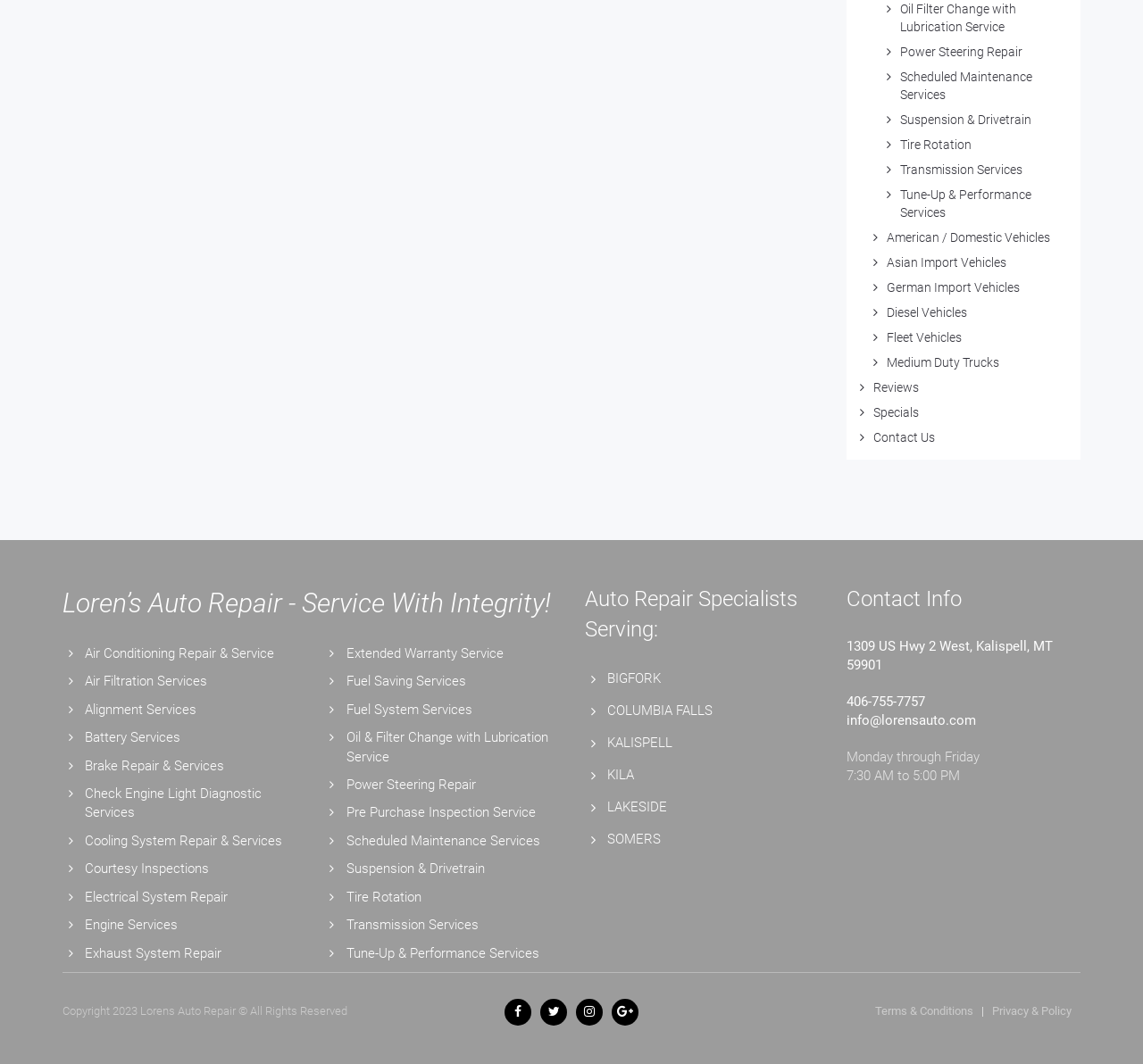Please give a succinct answer to the question in one word or phrase:
What services are offered for vehicles?

Various services